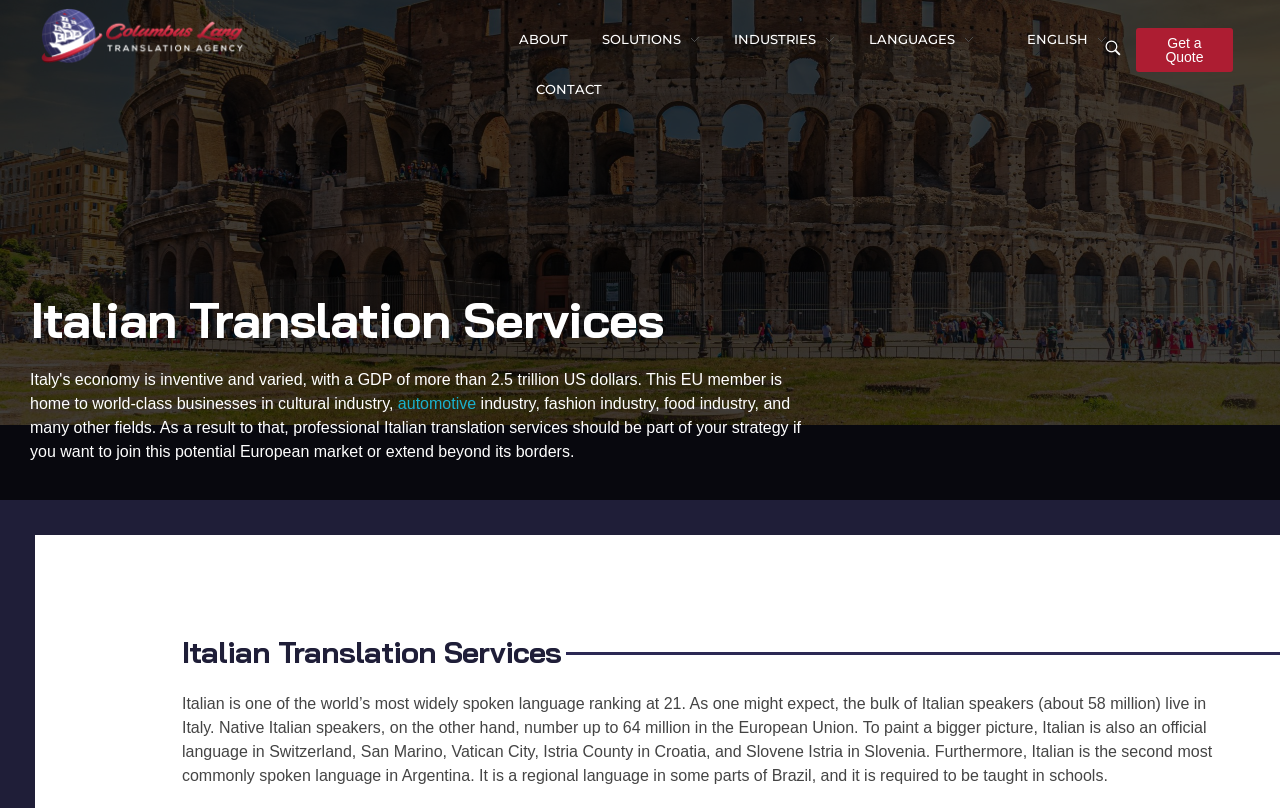What is the language being translated?
Please respond to the question with a detailed and thorough explanation.

The language being translated is Italian, as indicated by the heading 'Italian Translation Services' and the text describing the language's importance and usage in various countries.